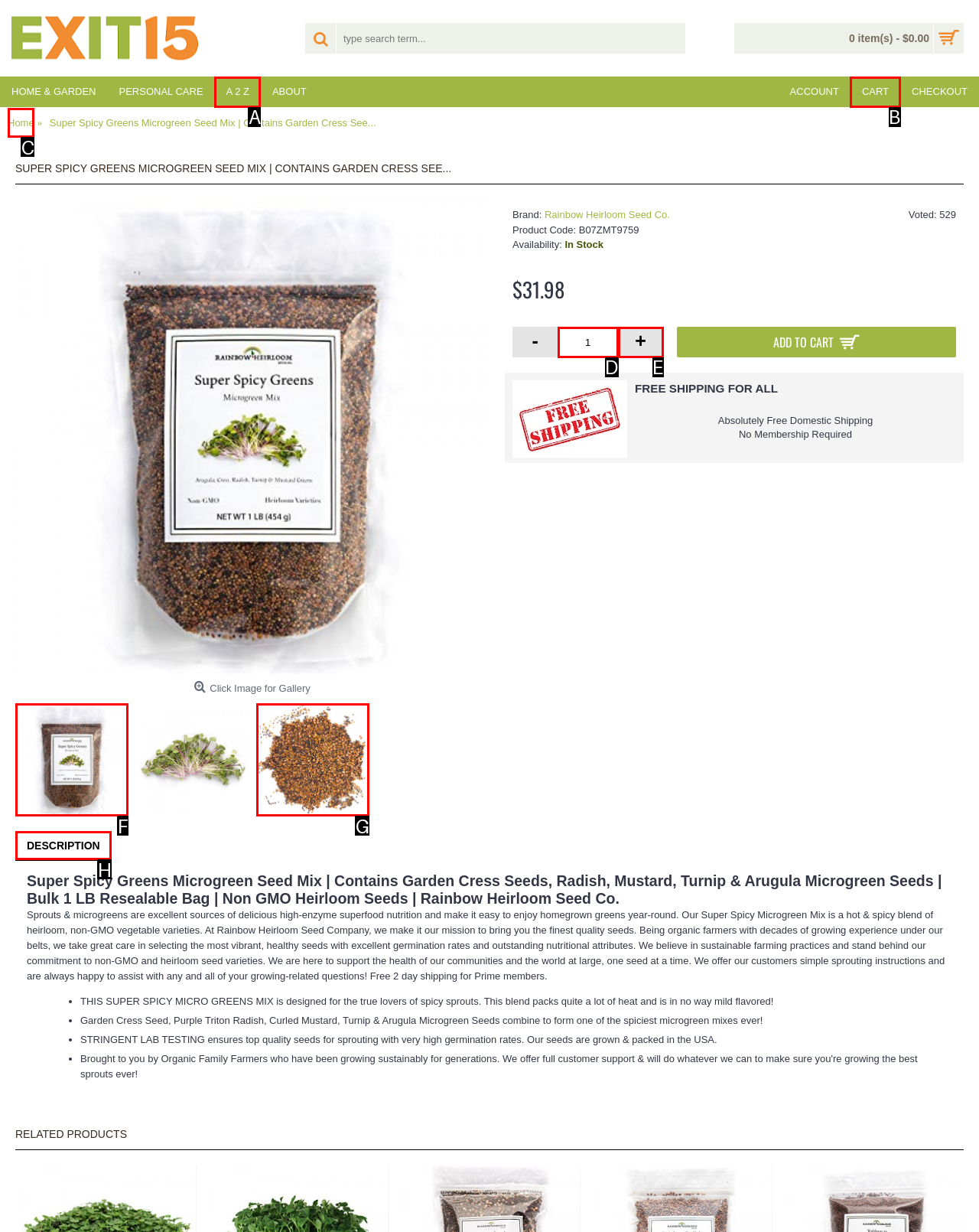From the available options, which lettered element should I click to complete this task: check product description?

H